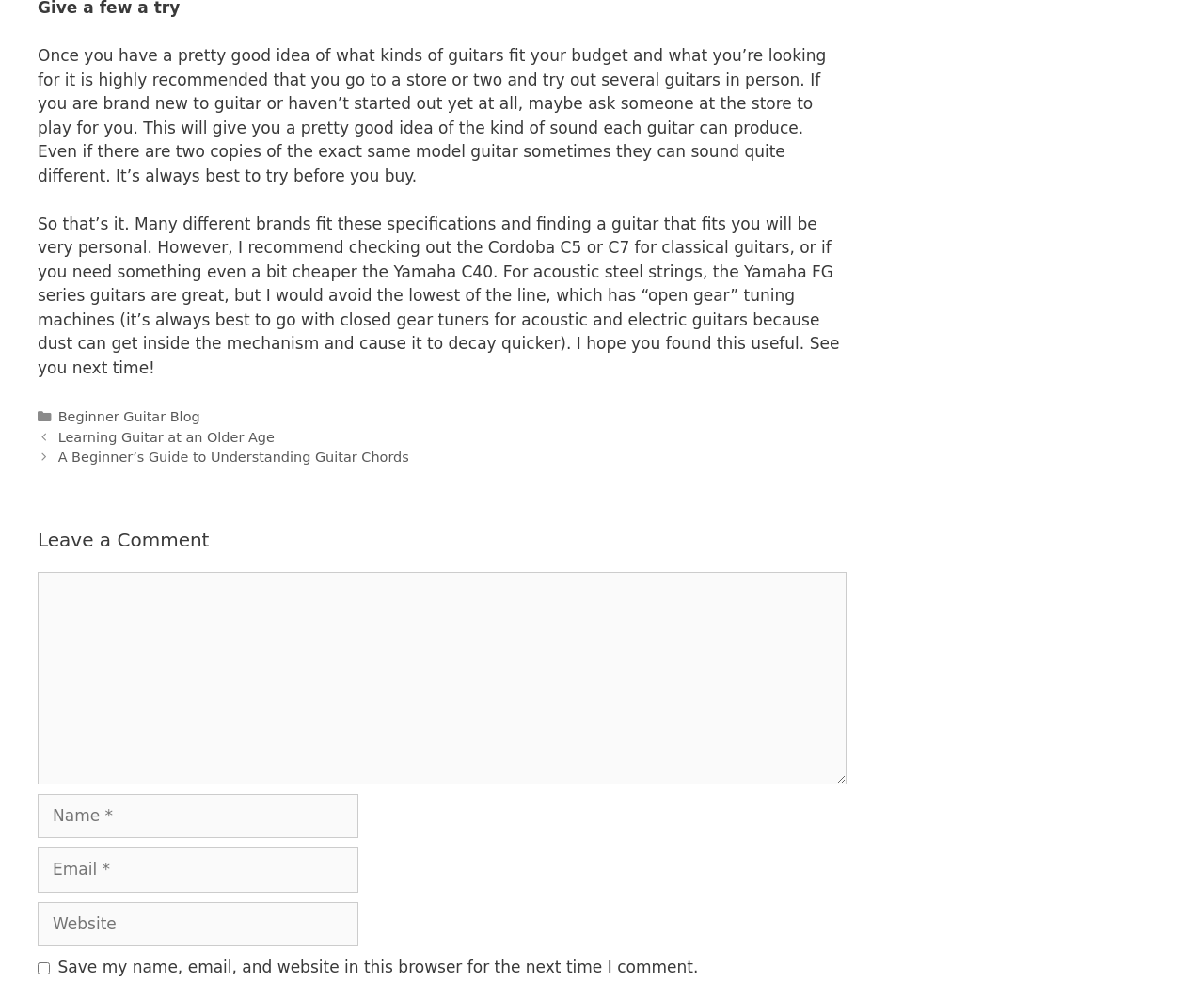Locate the bounding box for the described UI element: "parent_node: Comment name="email" placeholder="Email *"". Ensure the coordinates are four float numbers between 0 and 1, formatted as [left, top, right, bottom].

[0.031, 0.863, 0.298, 0.909]